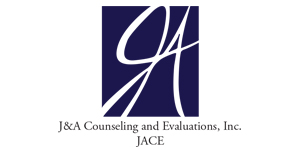Respond to the following query with just one word or a short phrase: 
What is the font style of the organization's name?

Clean and modern